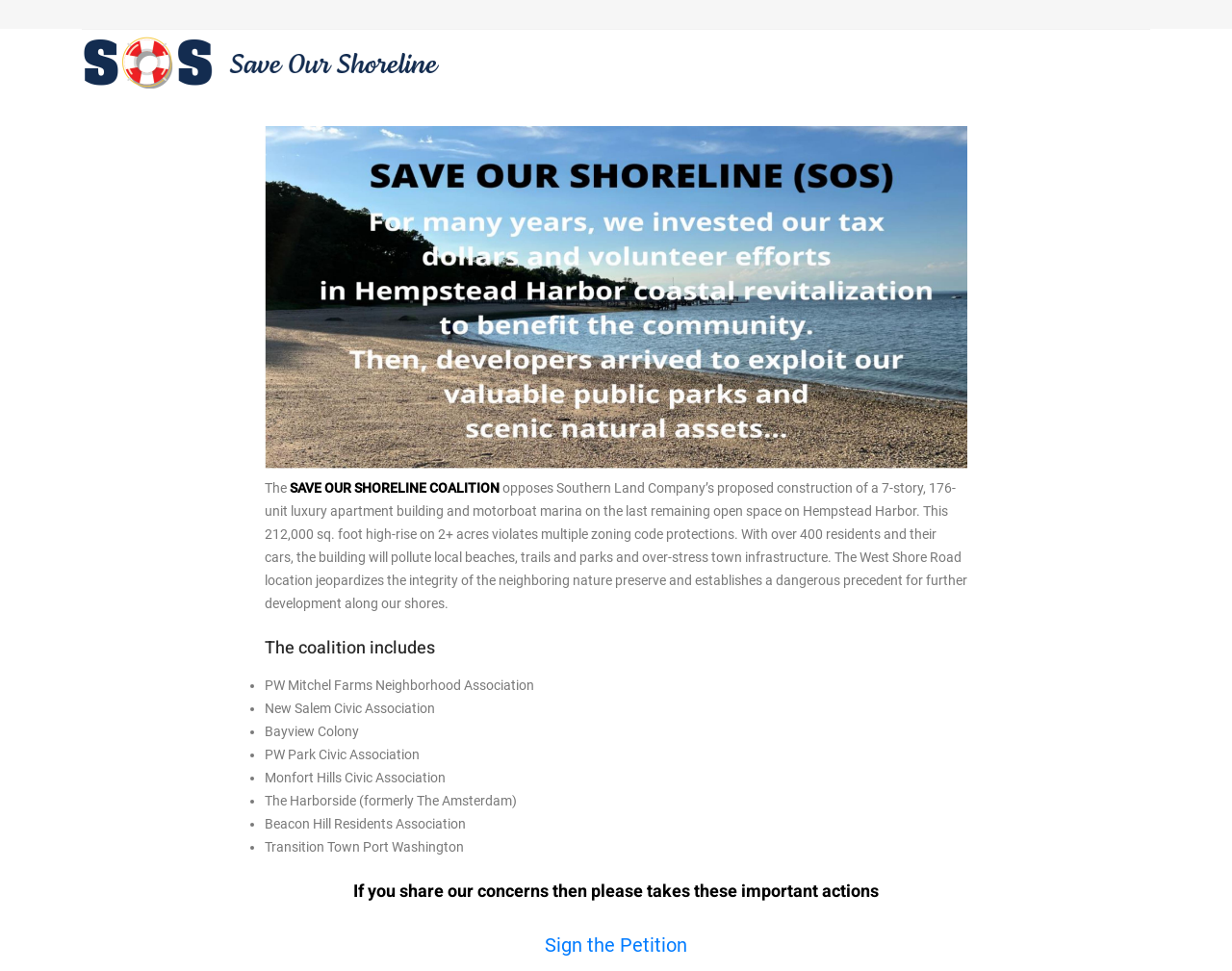What is the coalition opposing?
Please answer the question as detailed as possible.

Based on the webpage content, the coalition is opposing the construction of a 7-story, 176-unit luxury apartment building and motorboat marina on the last remaining open space on Hempstead Harbor, as stated in the paragraph below the image.